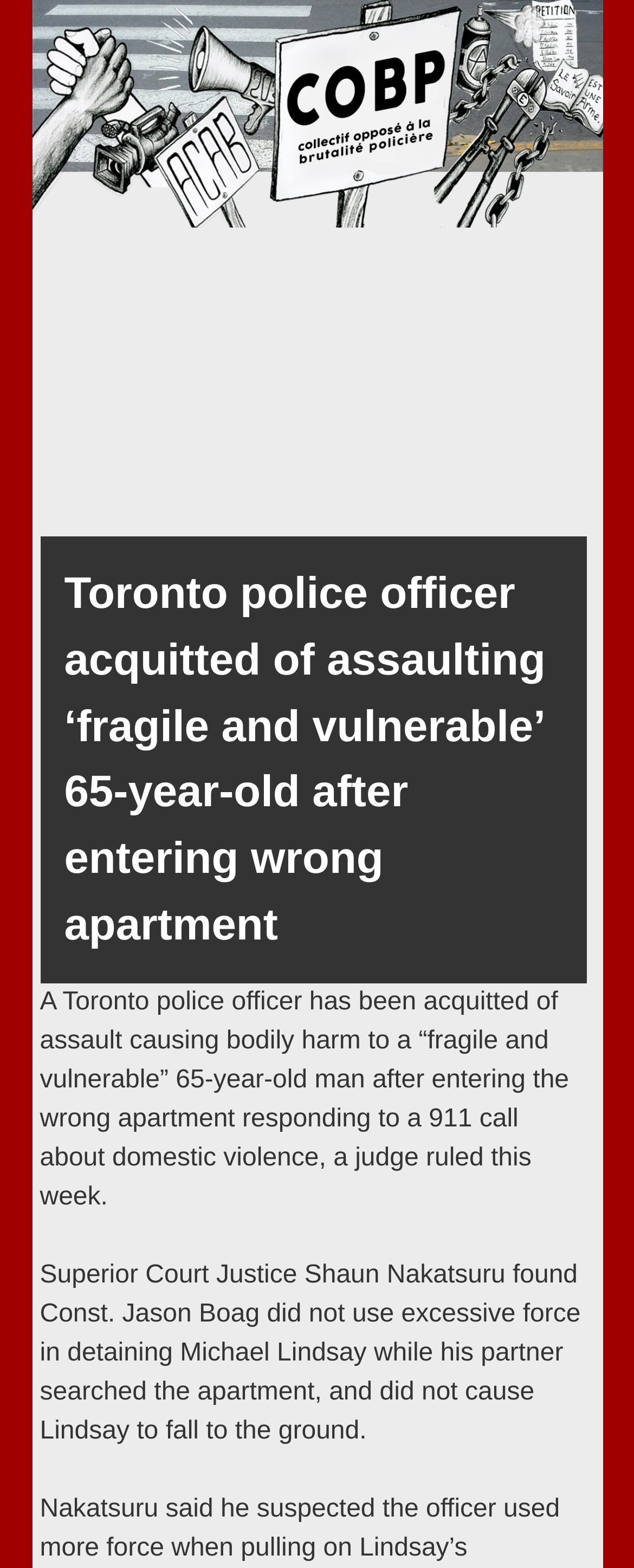Utilize the details in the image to thoroughly answer the following question: What was the reason for the 911 call?

According to the text content of the webpage, specifically the sentence 'A Toronto police officer has been acquitted of assault causing bodily harm to a “fragile and vulnerable” 65-year-old man after entering the wrong apartment responding to a 911 call about domestic violence, a judge ruled this week.', we can determine that the reason for the 911 call was domestic violence.